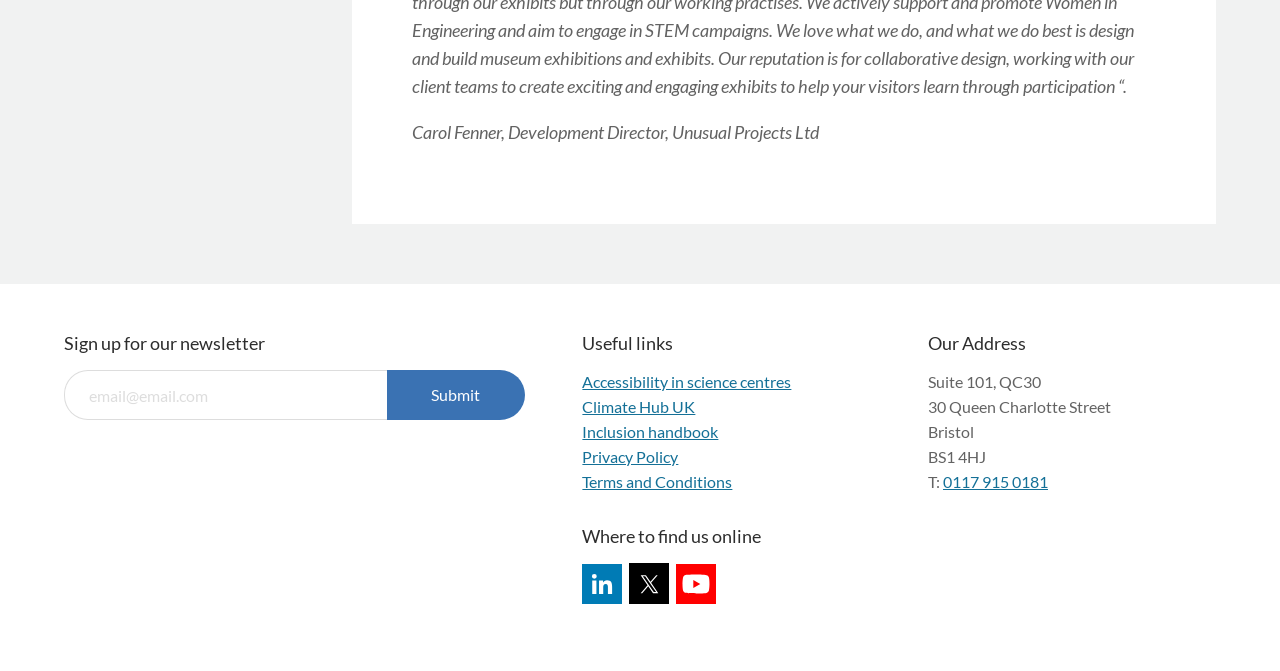Provide the bounding box coordinates of the section that needs to be clicked to accomplish the following instruction: "Go to previous news."

None